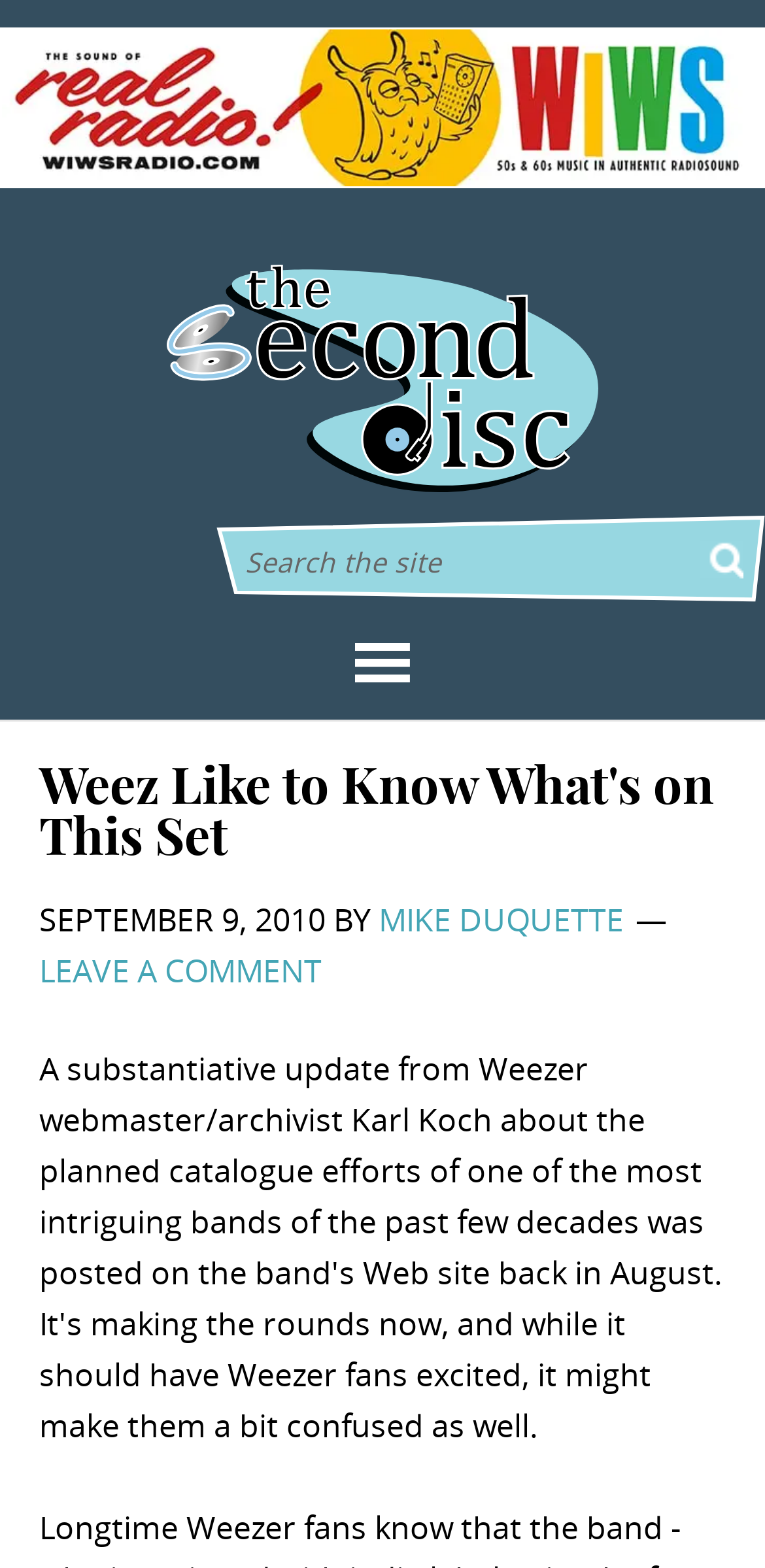What is the date of the article? From the image, respond with a single word or brief phrase.

SEPTEMBER 9, 2010